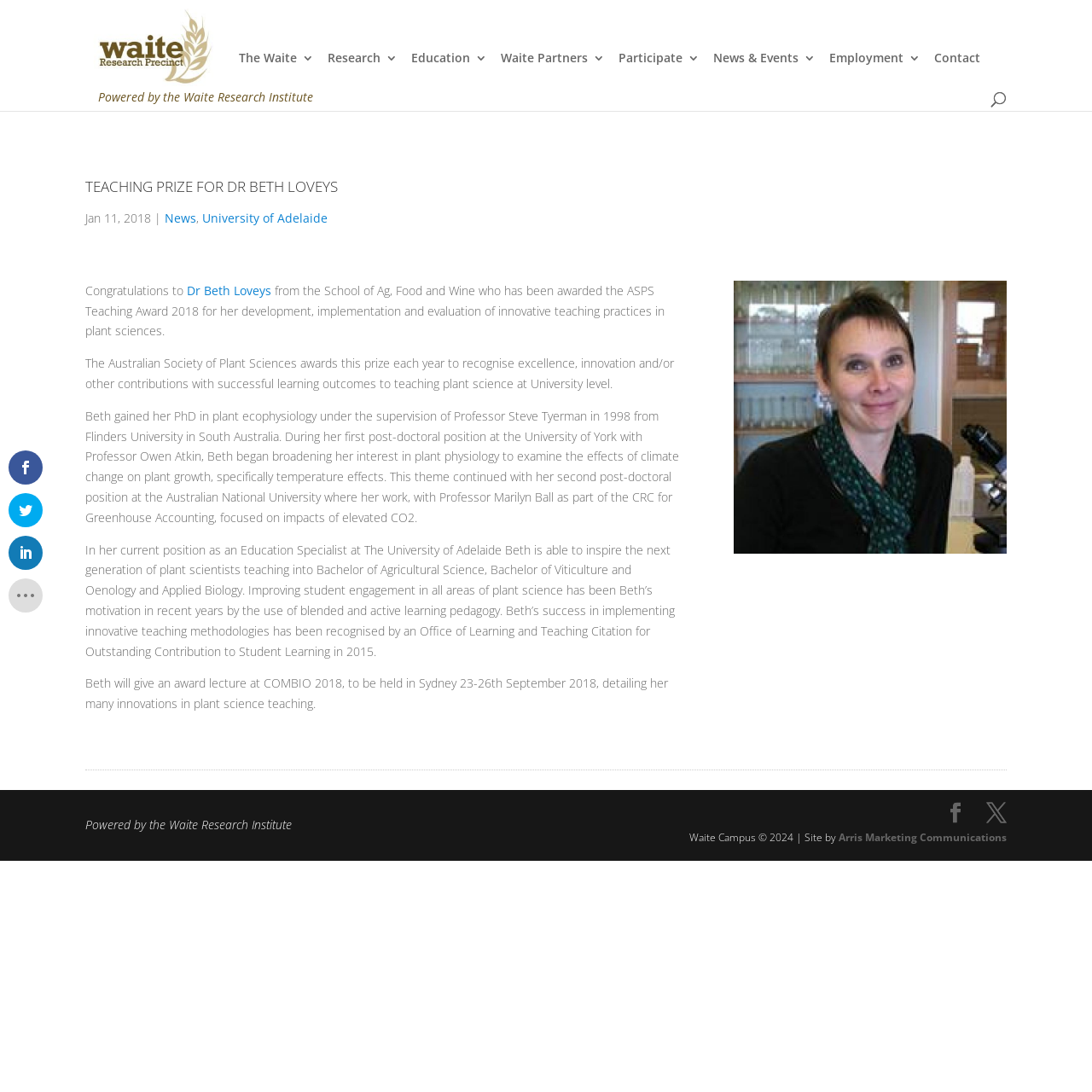Find the UI element described as: "The Waite" and predict its bounding box coordinates. Ensure the coordinates are four float numbers between 0 and 1, [left, top, right, bottom].

[0.219, 0.048, 0.288, 0.084]